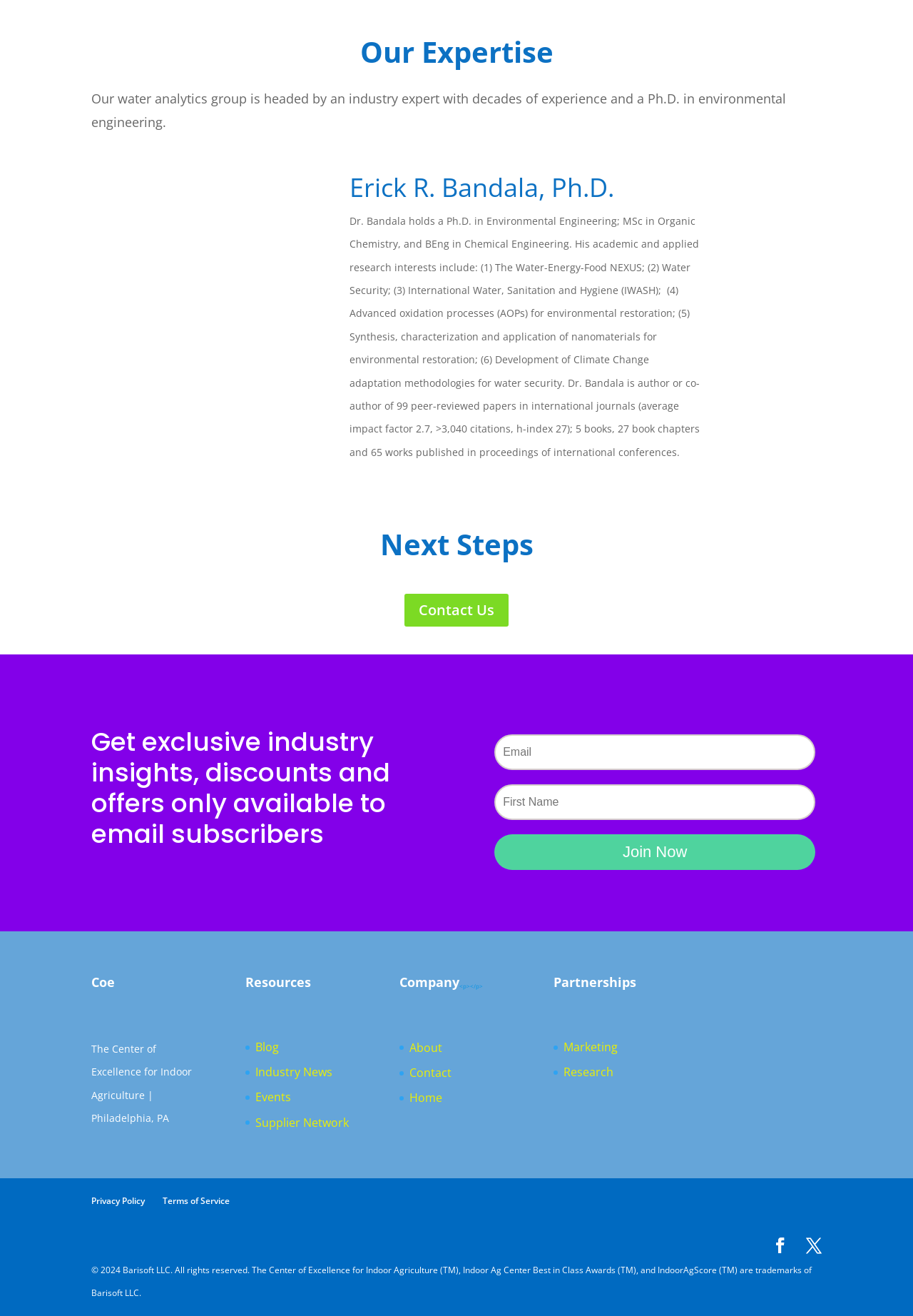What is the purpose of the 'Join Now' button?
Please give a well-detailed answer to the question.

The question can be answered by looking at the context of the 'Join Now' button, which is surrounded by text boxes for email and first name, indicating that it is used to subscribe to email.